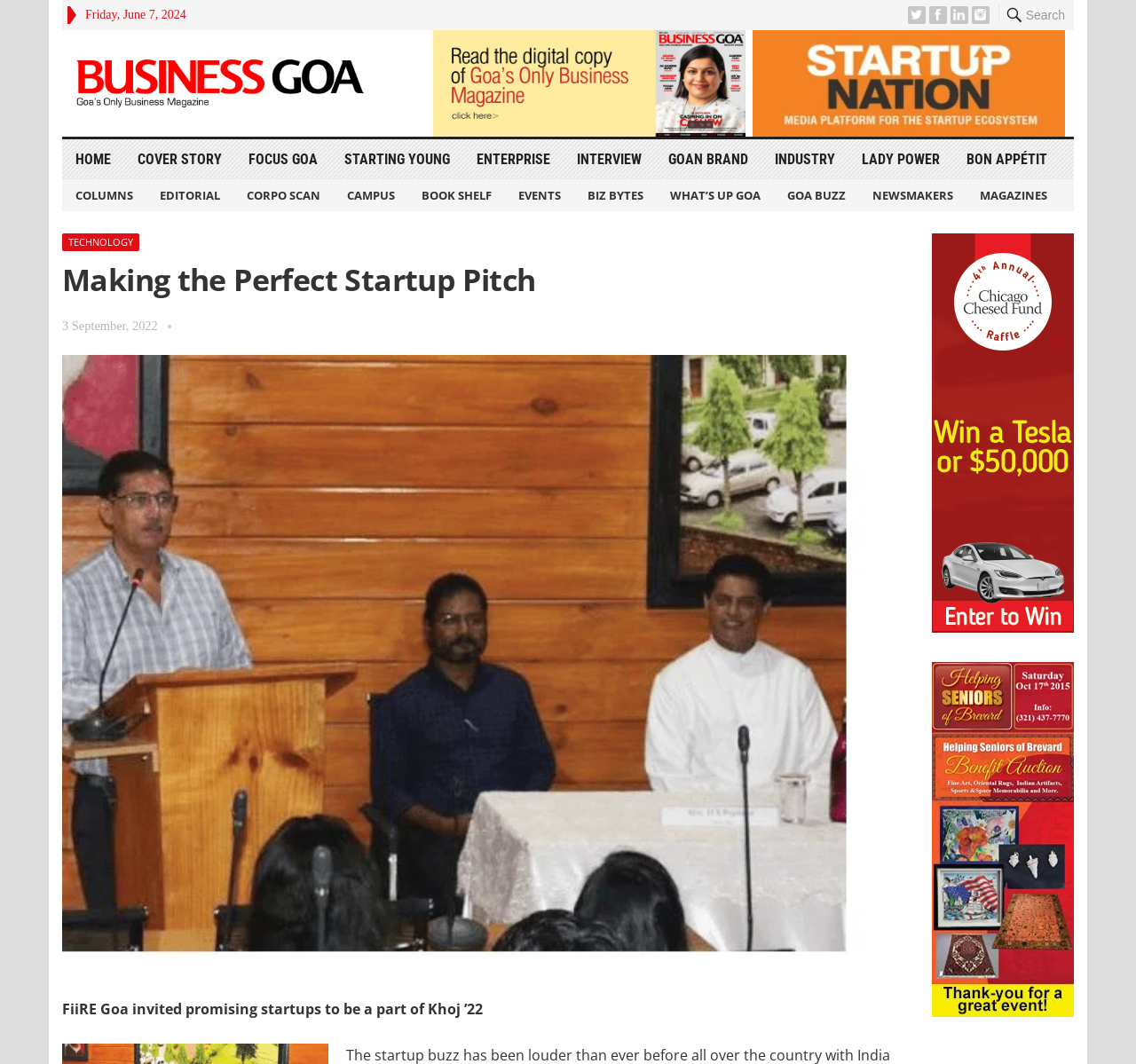What is the category of the article?
Look at the image and provide a short answer using one word or a phrase.

STARTING YOUNG